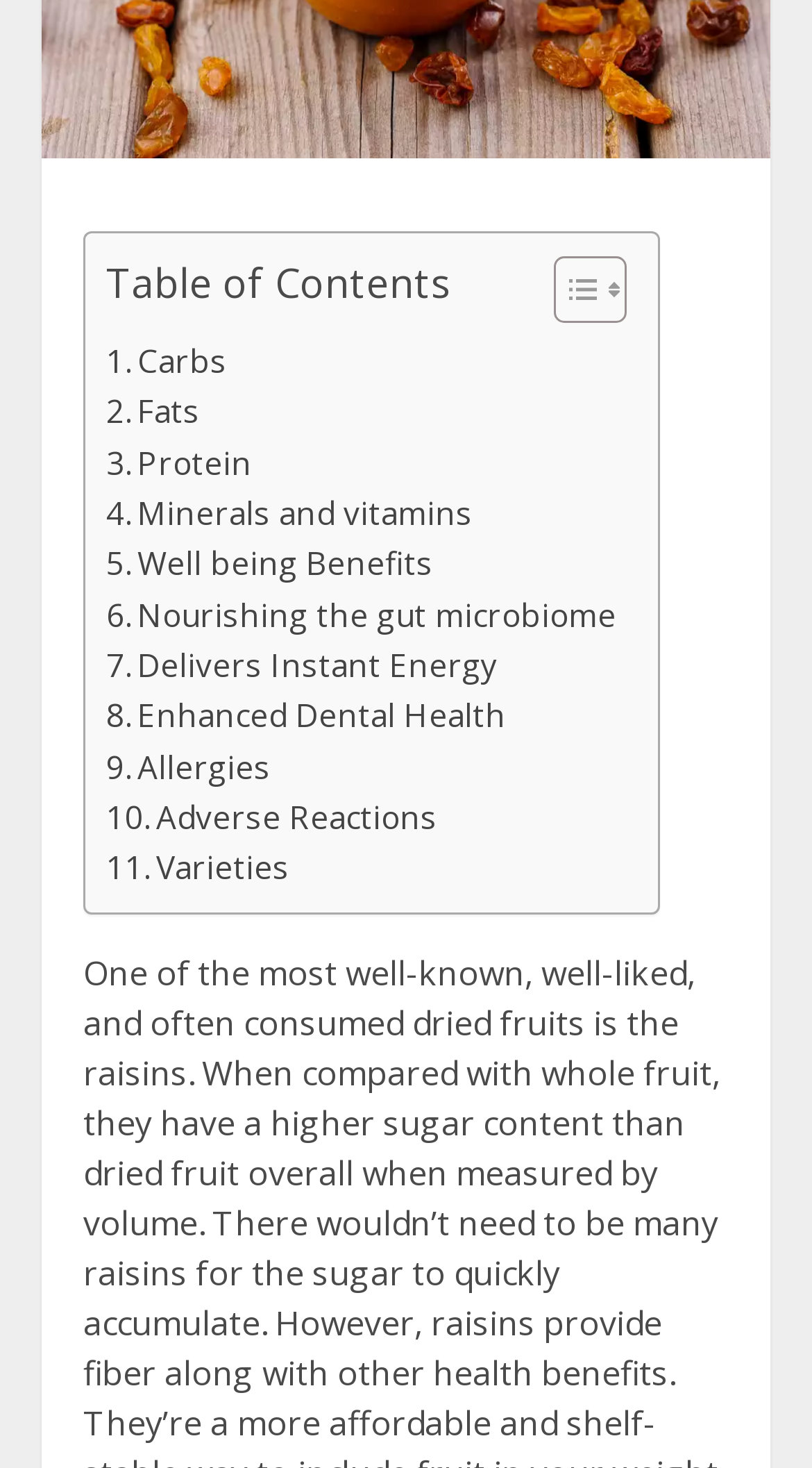Provide the bounding box coordinates for the UI element described in this sentence: "Nourishing the gut microbiome". The coordinates should be four float values between 0 and 1, i.e., [left, top, right, bottom].

[0.131, 0.401, 0.759, 0.435]